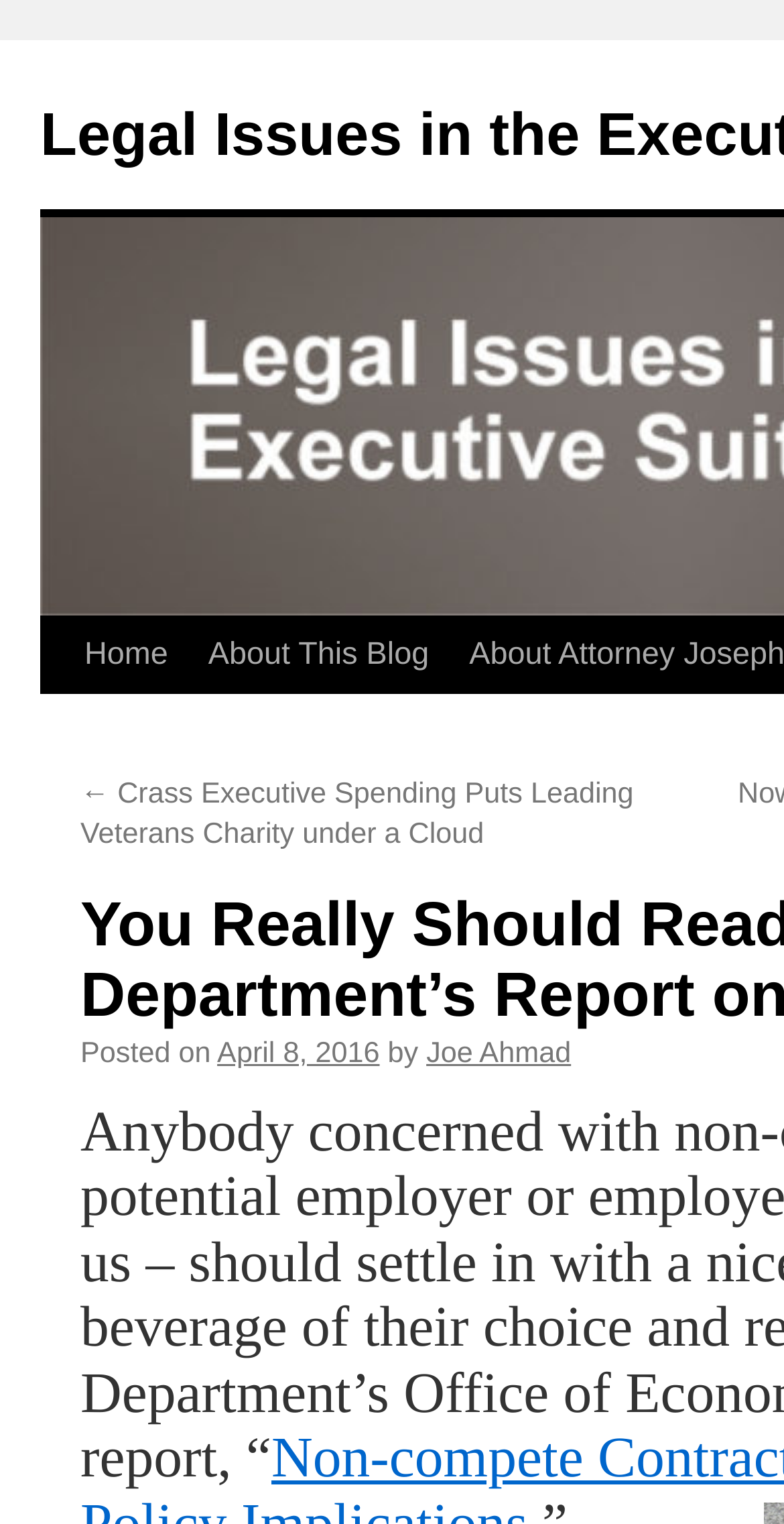Determine the bounding box coordinates in the format (top-left x, top-left y, bottom-right x, bottom-right y). Ensure all values are floating point numbers between 0 and 1. Identify the bounding box of the UI element described by: Skip to content

[0.049, 0.404, 0.1, 0.554]